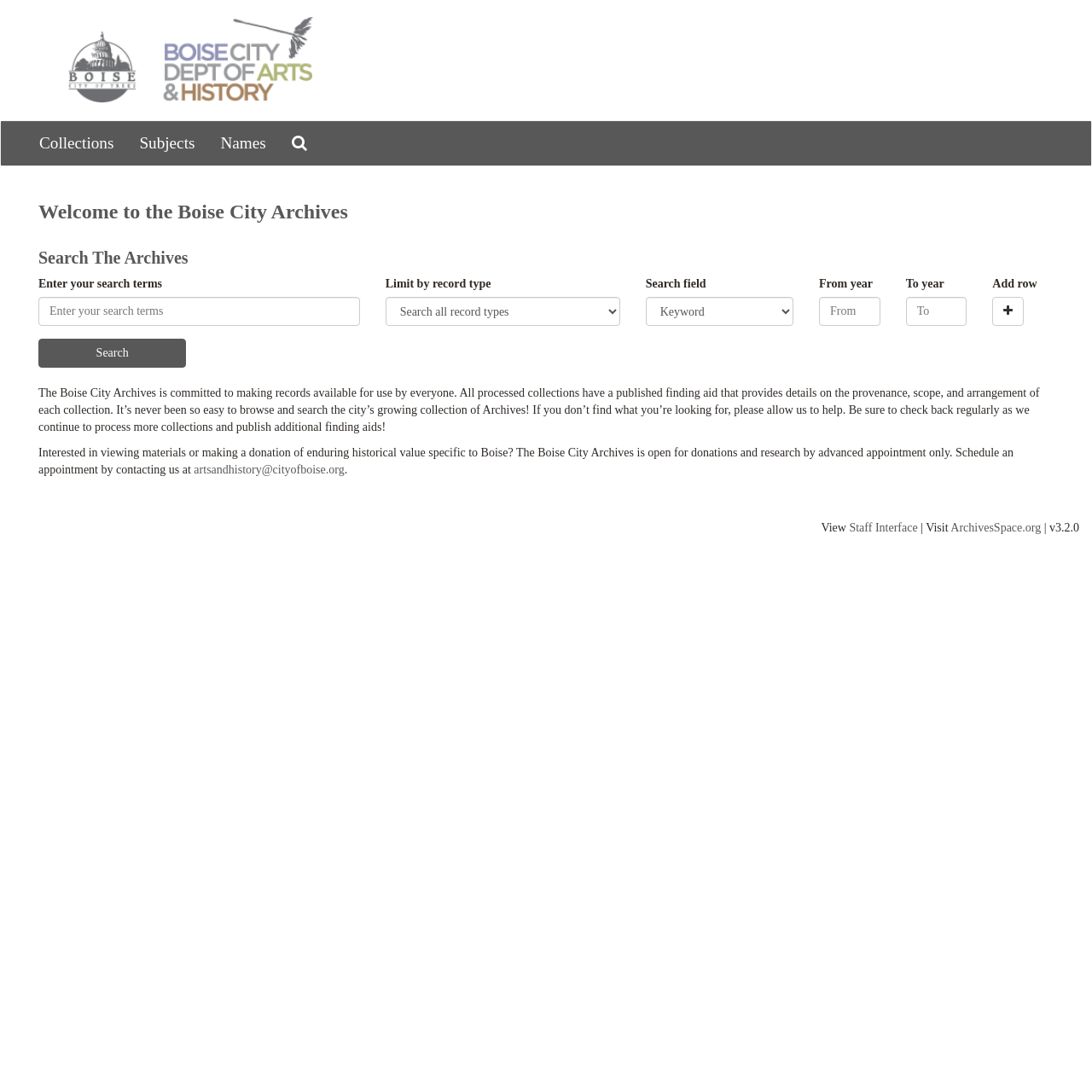What can be searched in the archives?
Please give a detailed answer to the question using the information shown in the image.

The search options are obtained from the navigation links at the top of the page, which include 'Collections', 'Subjects', and 'Names'. Additionally, the search form has options to limit the search by record type and search field, indicating that these are also searchable.